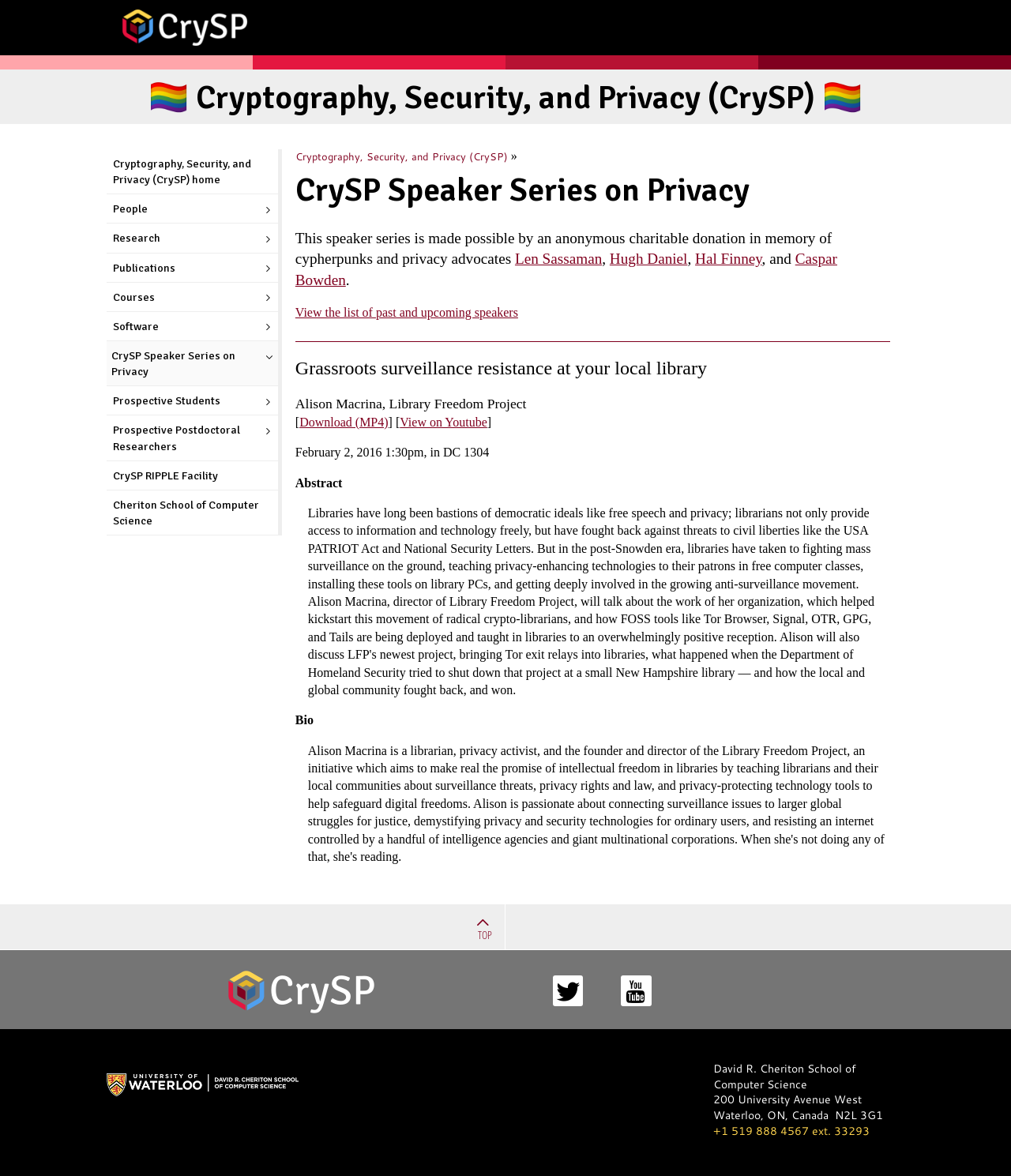Find the bounding box coordinates for the HTML element described as: "Download (MP4)". The coordinates should consist of four float values between 0 and 1, i.e., [left, top, right, bottom].

[0.296, 0.353, 0.384, 0.365]